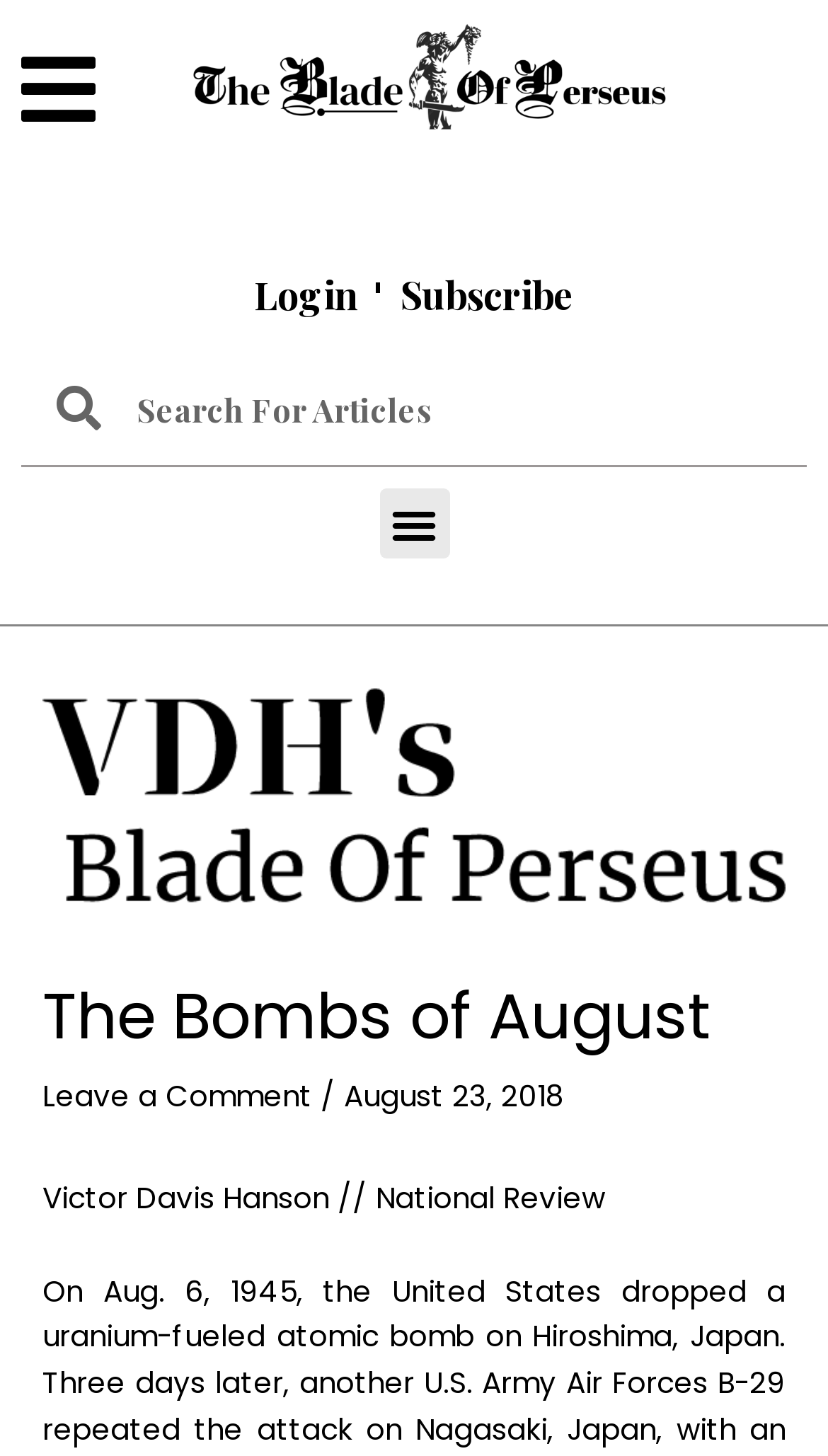Provide an in-depth caption for the contents of the webpage.

The webpage appears to be an article page with a focus on the content written by Victor Davis Hanson for National Review. At the top, there is a navigation menu represented by a generic icon, which is accompanied by a hidden duplicate icon. 

To the right of the navigation menu, there are three links: an empty link, "Login", and "Subscribe". Below these links, a search bar is located, with a "Search" label and a search input field. 

Further down, a "Menu Toggle" button is positioned, which expands to reveal the main content area. This area is headed by a title, "The Bombs of August", followed by a link to "Leave a Comment" and the date "August 23, 2018". The author's name and publication, "Victor Davis Hanson // National Review", are displayed below the title. 

There is a single character "O" placed below the author's information, and a "Post navigation" label is located at the very top of the page, above the navigation menu.